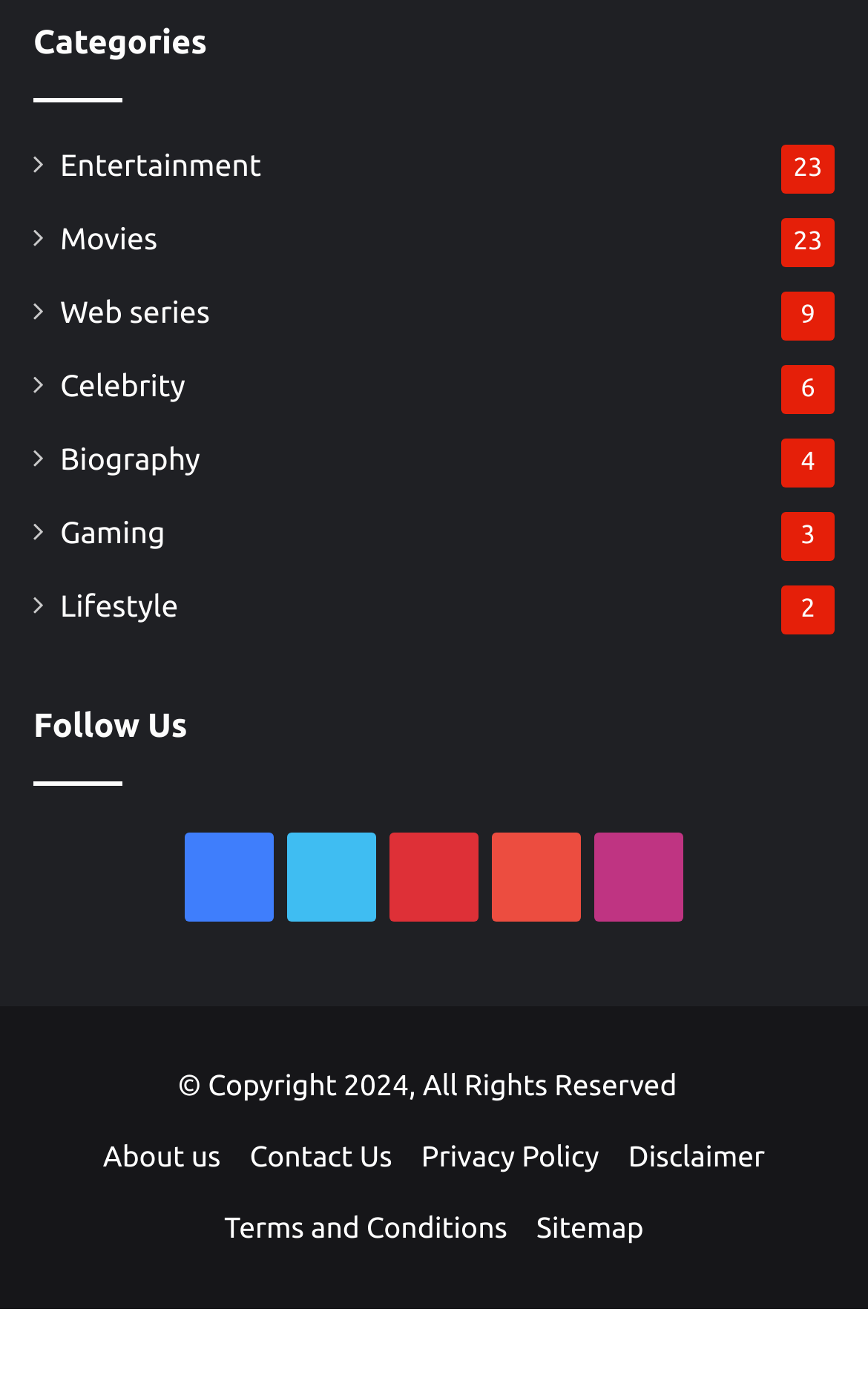Find the bounding box coordinates for the area that should be clicked to accomplish the instruction: "Explore Movies".

[0.069, 0.155, 0.181, 0.188]